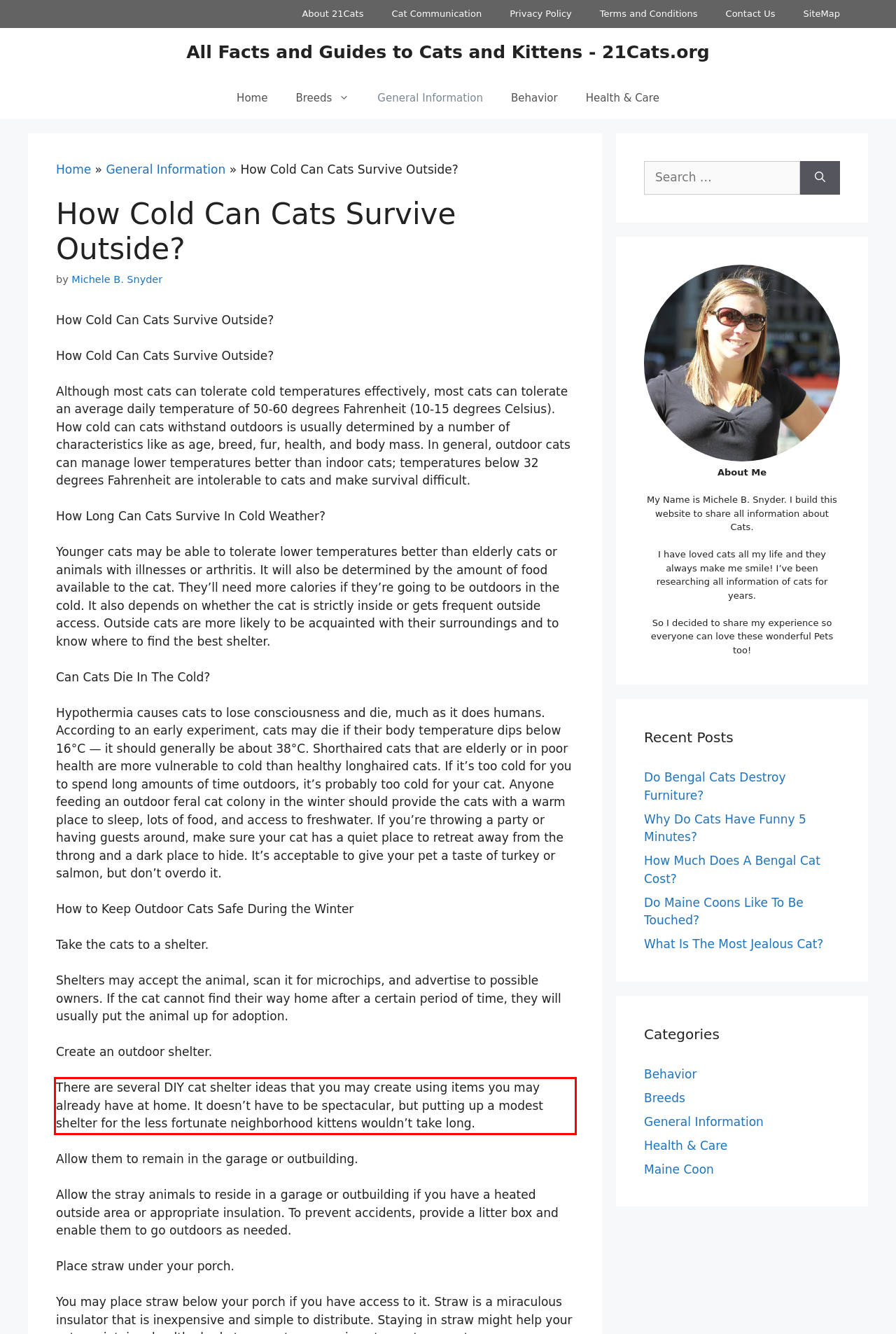Please look at the webpage screenshot and extract the text enclosed by the red bounding box.

There are several DIY cat shelter ideas that you may create using items you may already have at home. It doesn’t have to be spectacular, but putting up a modest shelter for the less fortunate neighborhood kittens wouldn’t take long.